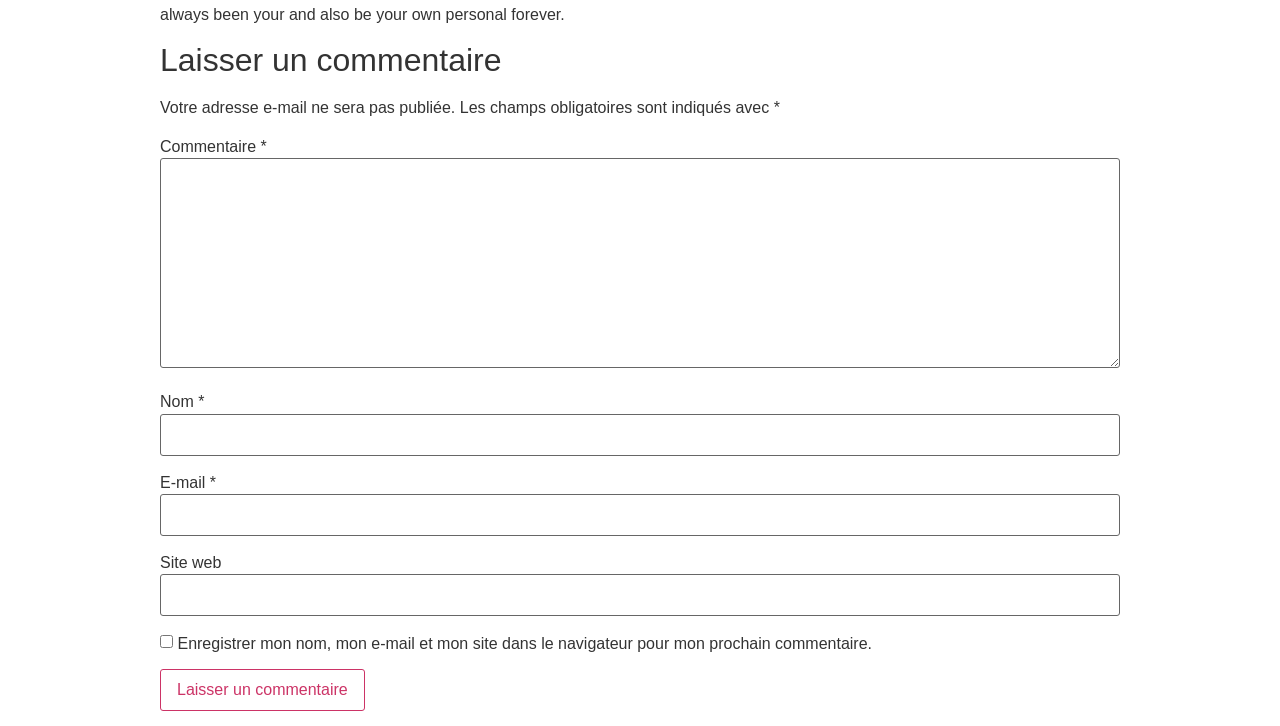Is the 'Site web' input field required?
Can you offer a detailed and complete answer to this question?

The 'Site web' input field does not have the '*' symbol next to its label, indicating that it is not a required field.